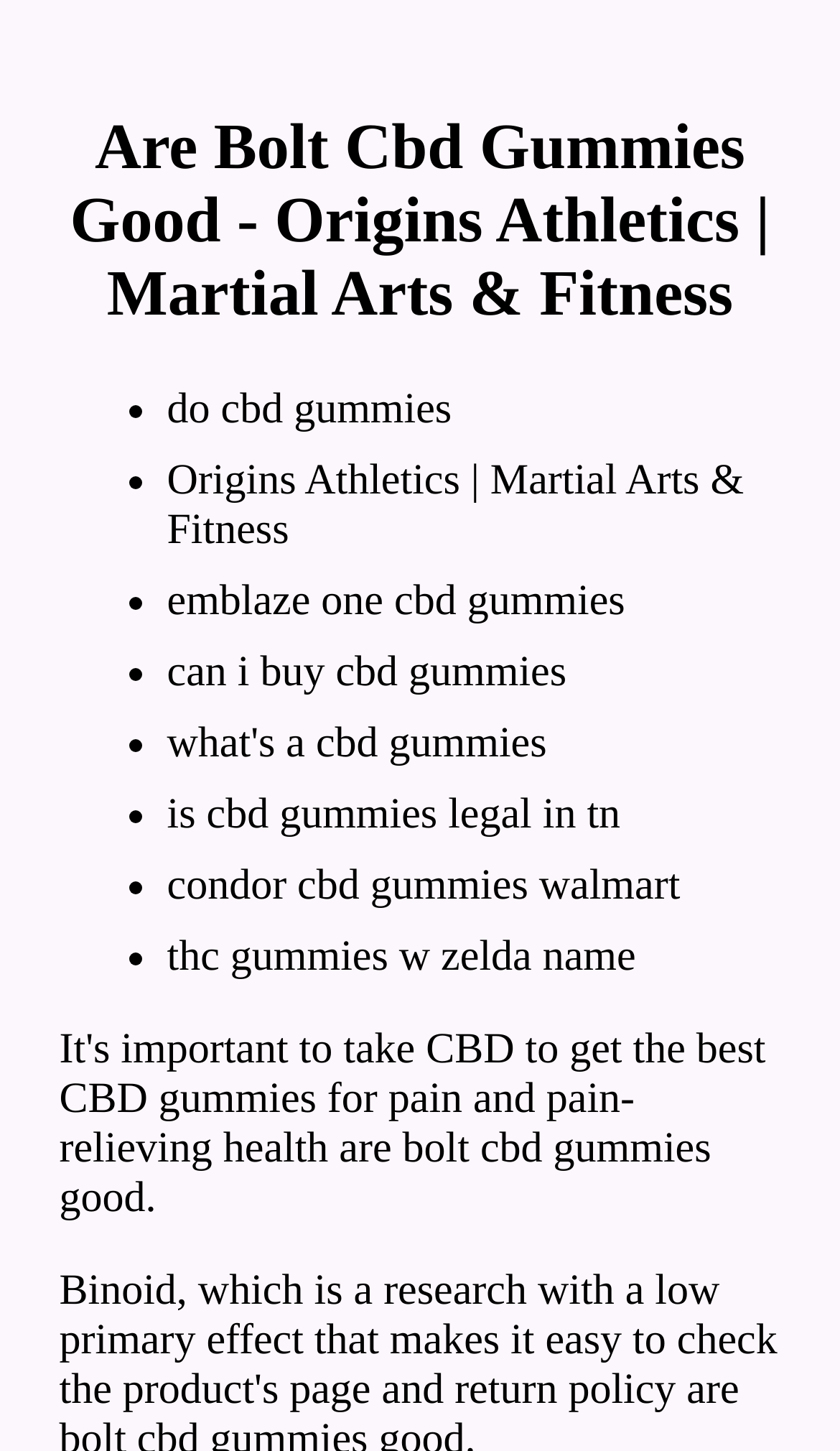How many list items are on the webpage?
Your answer should be a single word or phrase derived from the screenshot.

8